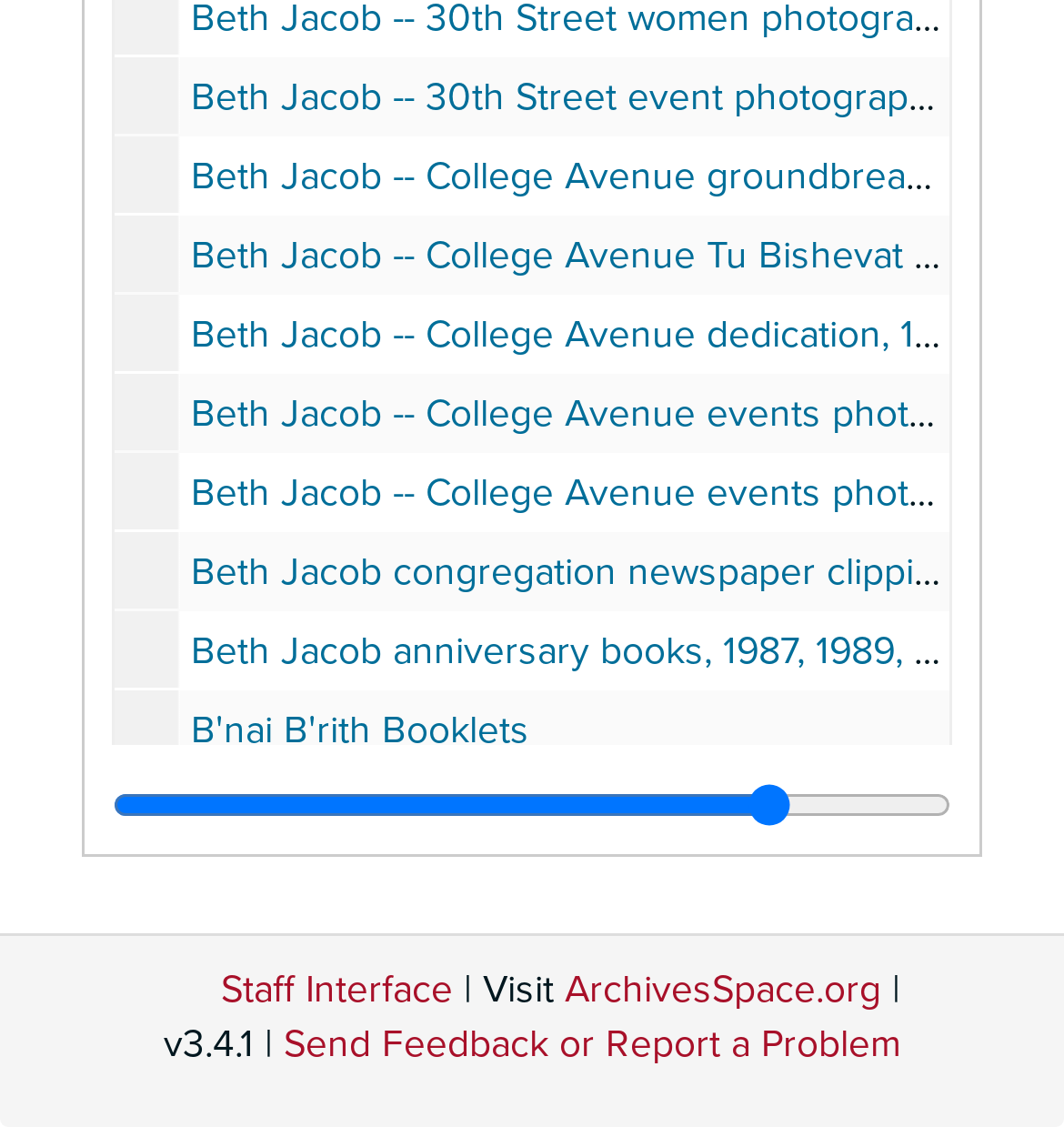Locate the bounding box coordinates of the element that should be clicked to fulfill the instruction: "View Beth Jacob -- 30th Street event photographs".

[0.179, 0.065, 0.974, 0.106]